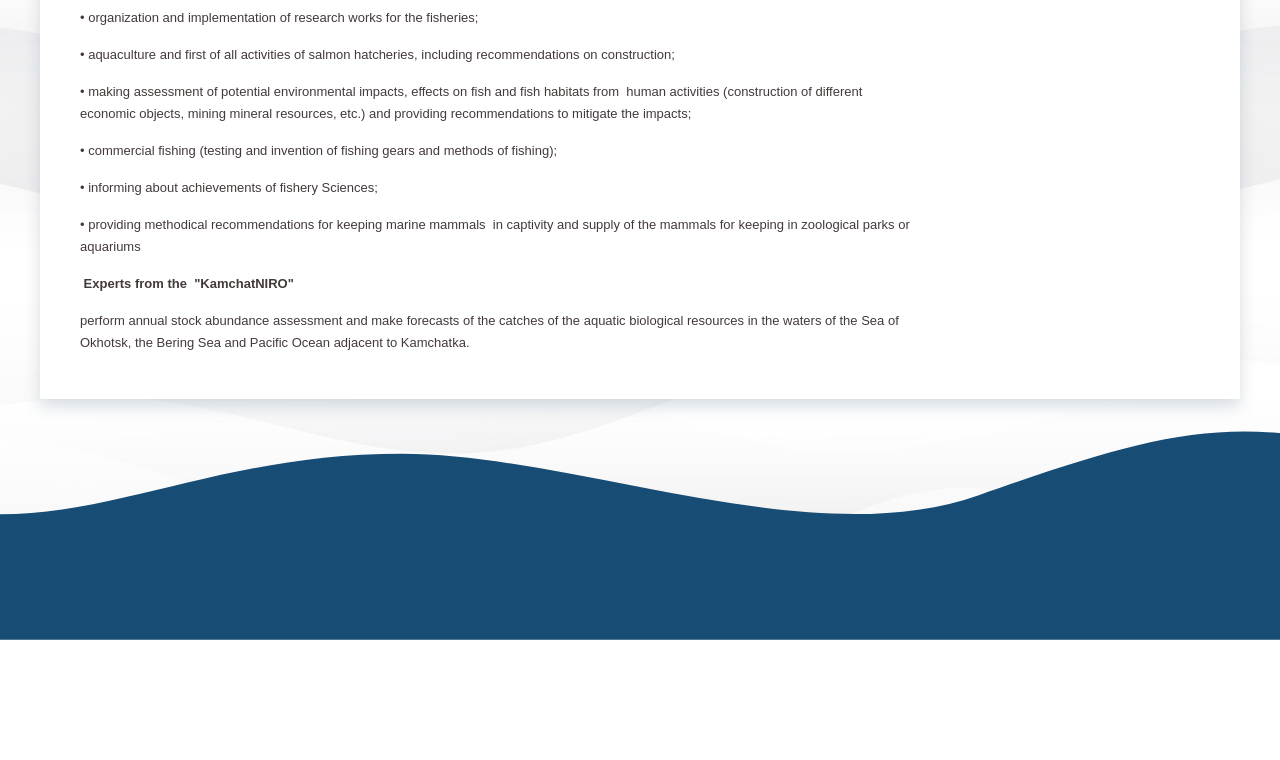Predict the bounding box of the UI element based on this description: "Home".

None